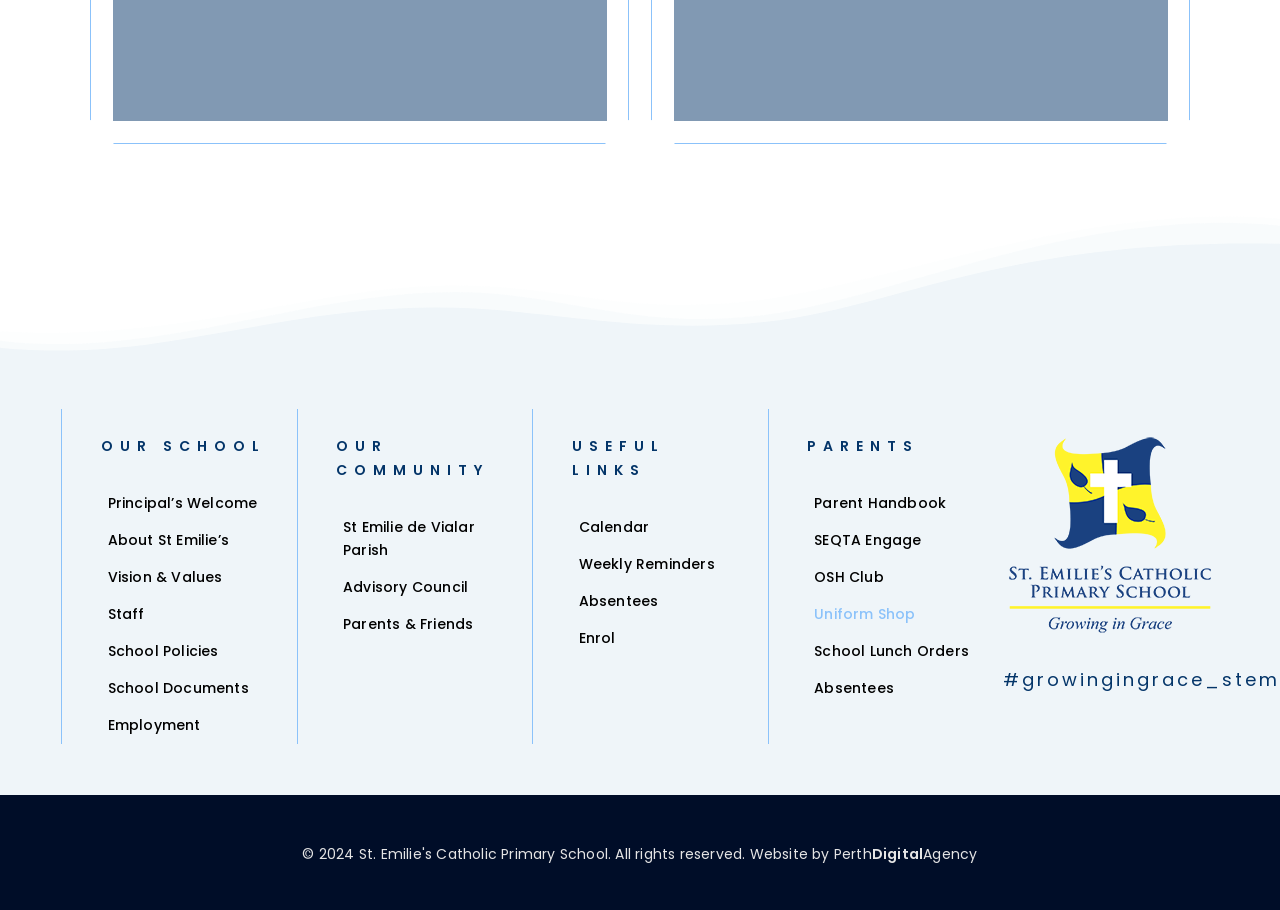Please specify the coordinates of the bounding box for the element that should be clicked to carry out this instruction: "Check the Calendar". The coordinates must be four float numbers between 0 and 1, formatted as [left, top, right, bottom].

[0.447, 0.559, 0.584, 0.6]